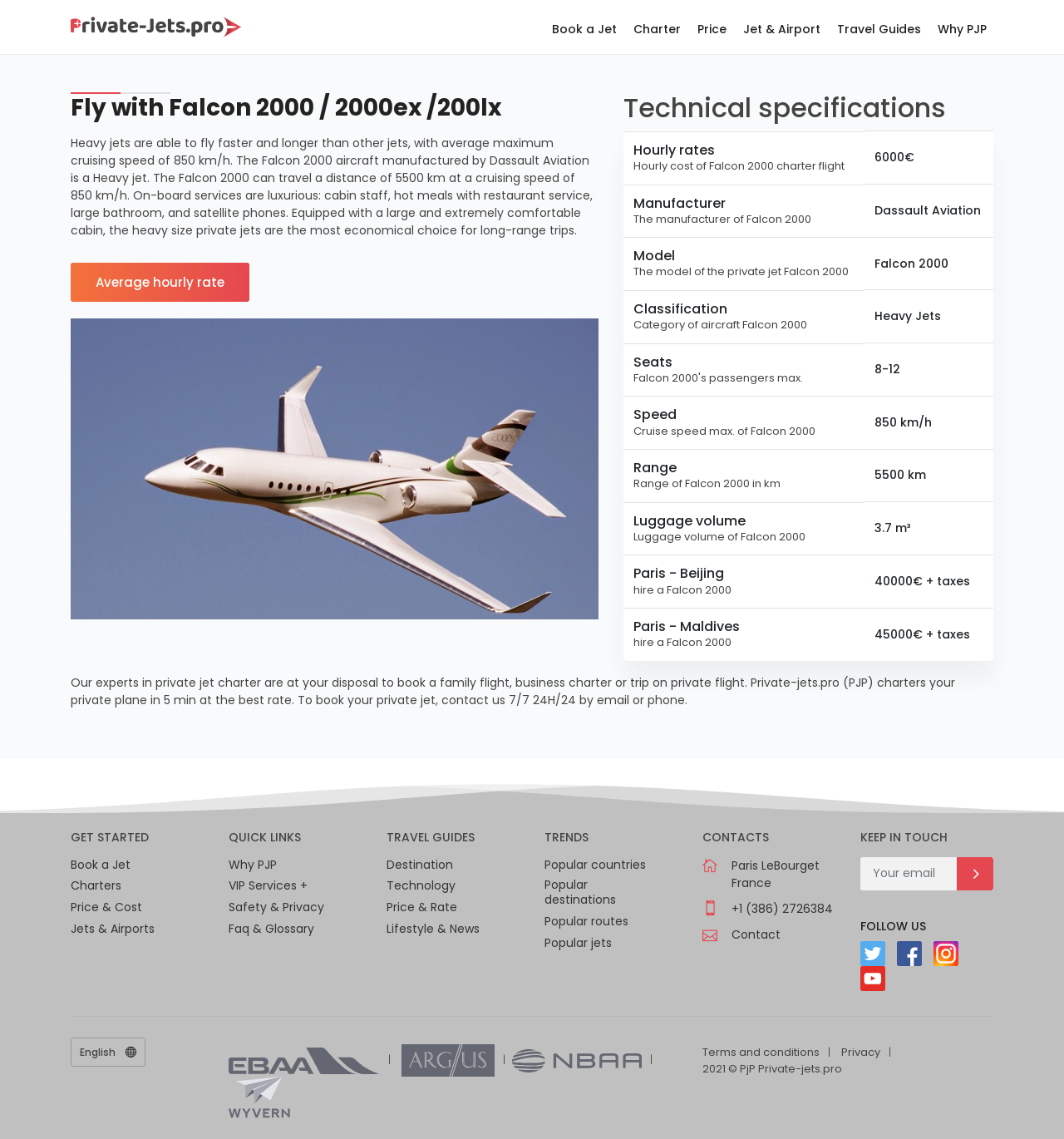Please identify the primary heading on the webpage and return its text.

Fly with Falcon 2000 / 2000ex /200lx